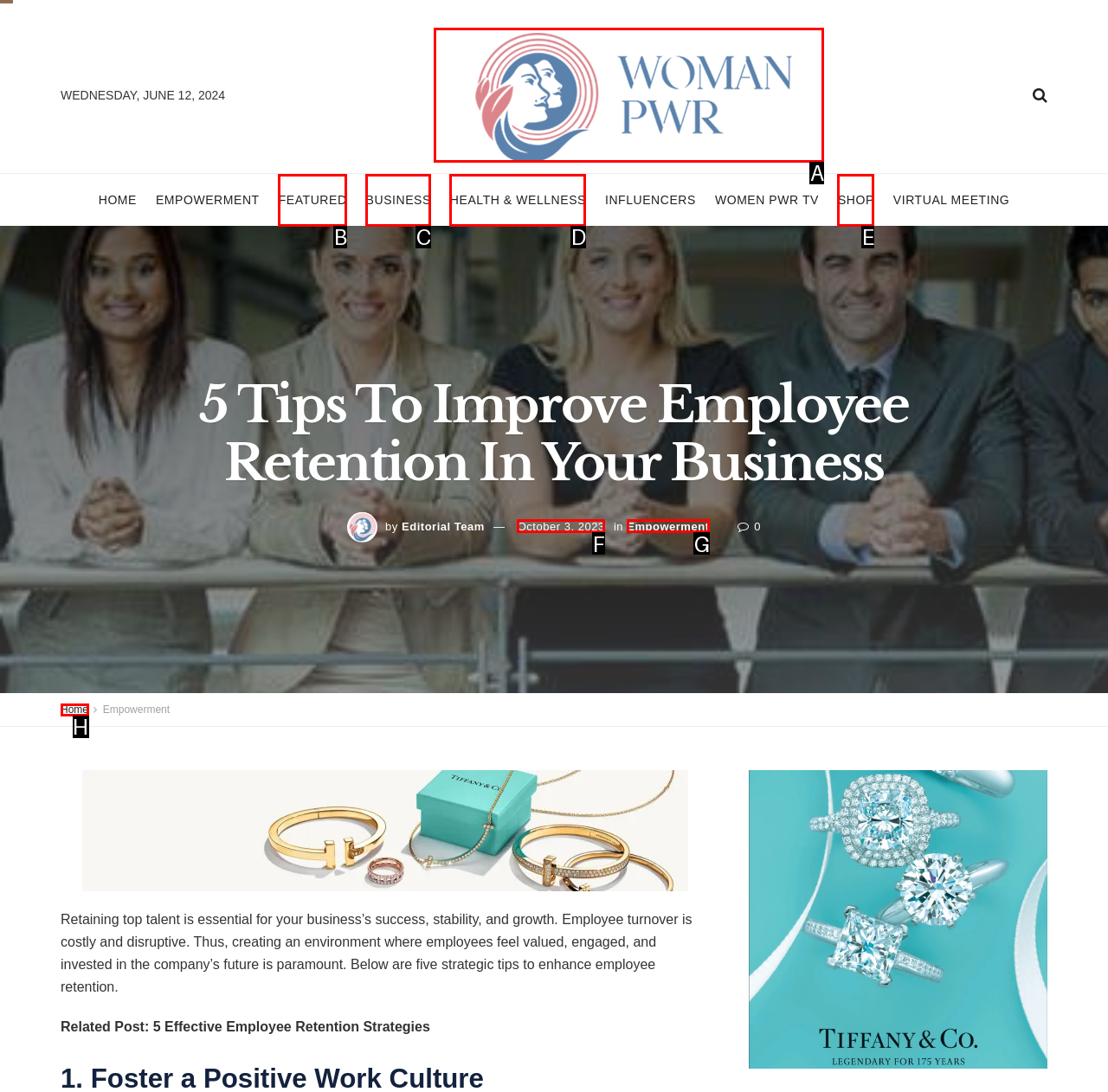Select the option that matches this description: October 3, 2023
Answer by giving the letter of the chosen option.

F